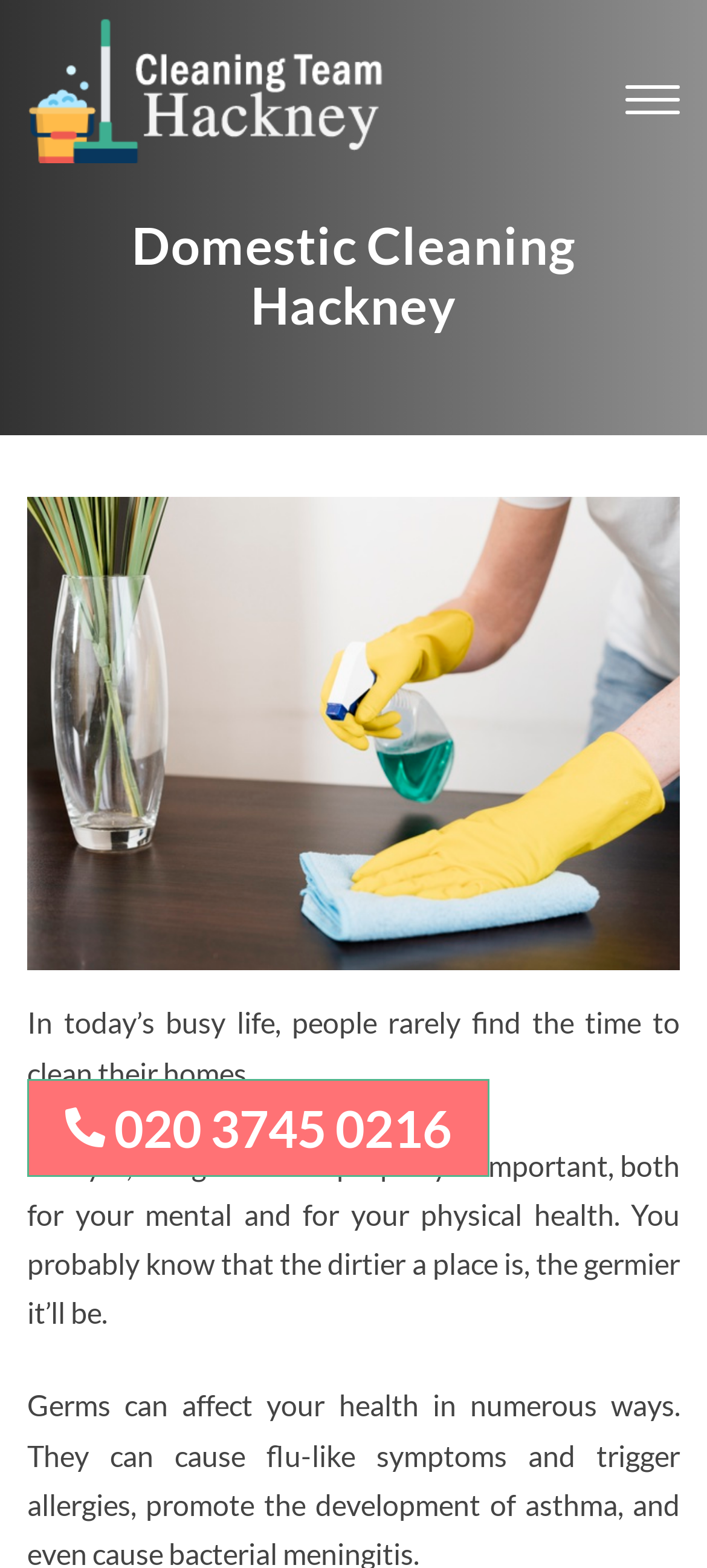Review the image closely and give a comprehensive answer to the question: What is the importance of living in a clean property?

I found this information by reading the StaticText element that says 'And yet, living in a clean property is important, both for your mental and for your physical health.' which explains the importance of cleanliness.